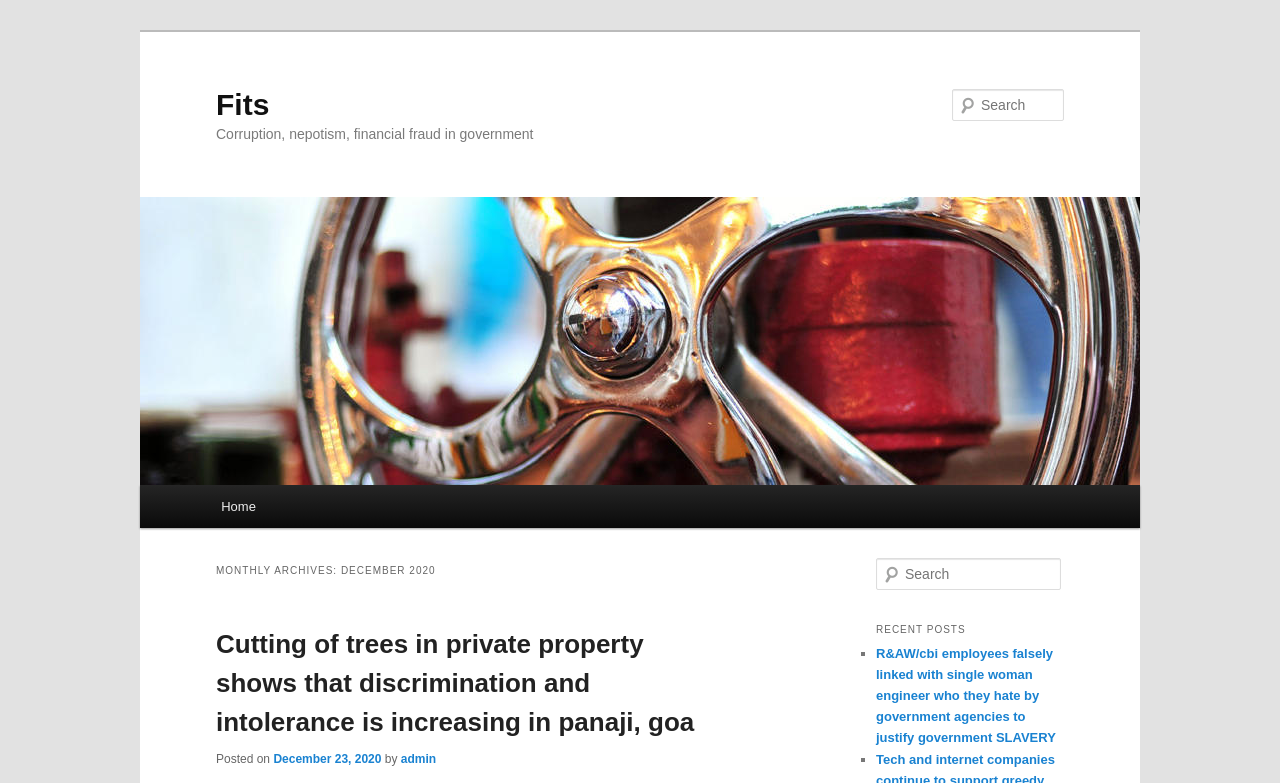What type of content is listed under 'RECENT POSTS'?
Please answer the question as detailed as possible.

The 'RECENT POSTS' section lists several items, each with a bullet point and a title. The titles appear to be descriptive and informative, suggesting that they are blog posts or articles. The presence of a 'Posted on' date and an author's name further supports this conclusion.